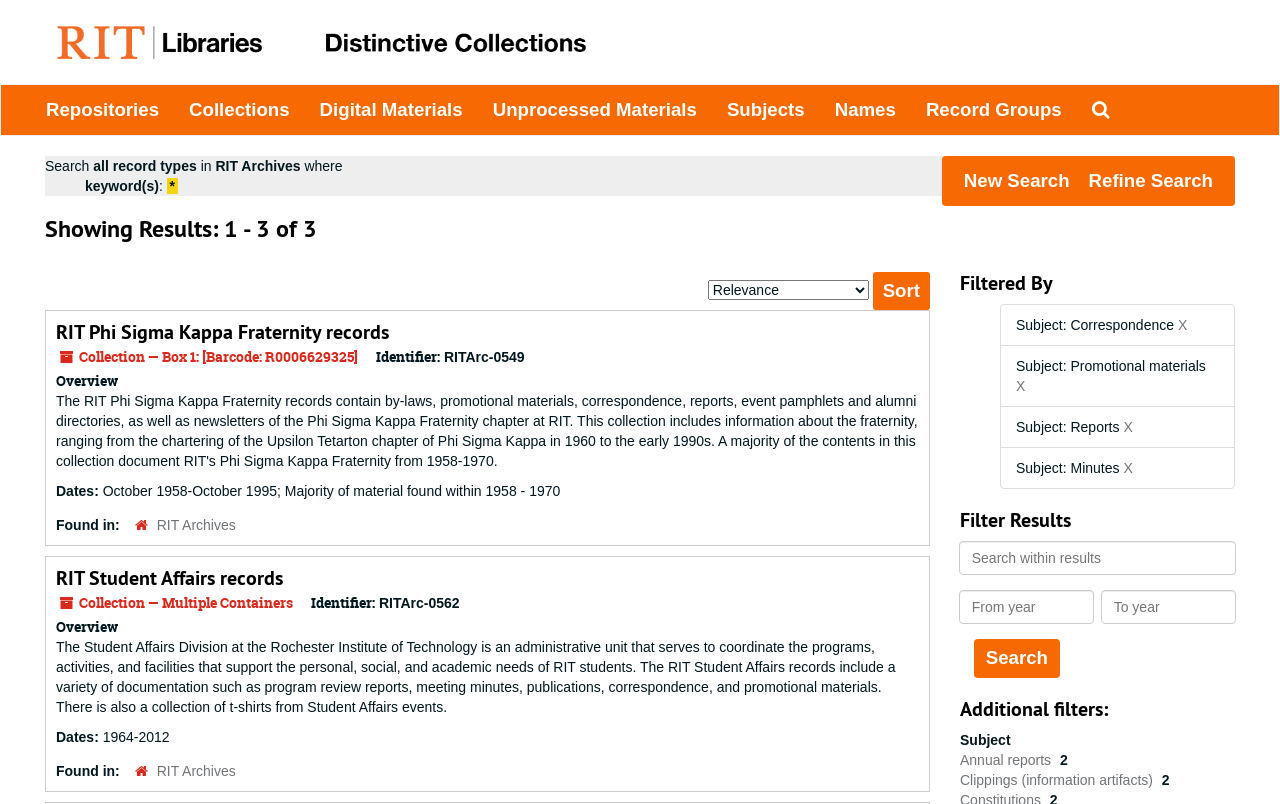Determine the bounding box coordinates of the target area to click to execute the following instruction: "Sort results."

[0.682, 0.339, 0.727, 0.386]